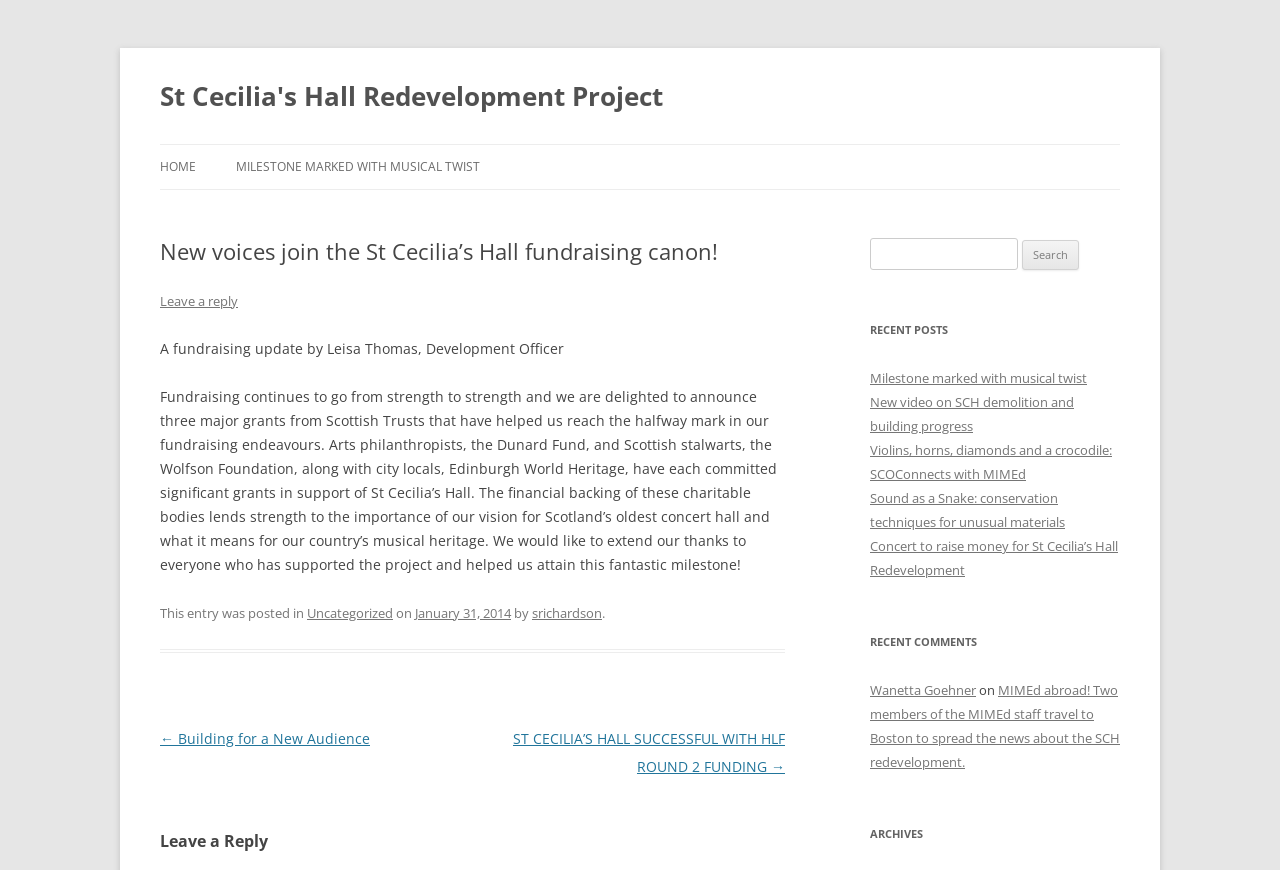Please identify the bounding box coordinates of the element I should click to complete this instruction: 'View recent post 'Milestone marked with musical twist''. The coordinates should be given as four float numbers between 0 and 1, like this: [left, top, right, bottom].

[0.68, 0.424, 0.849, 0.445]